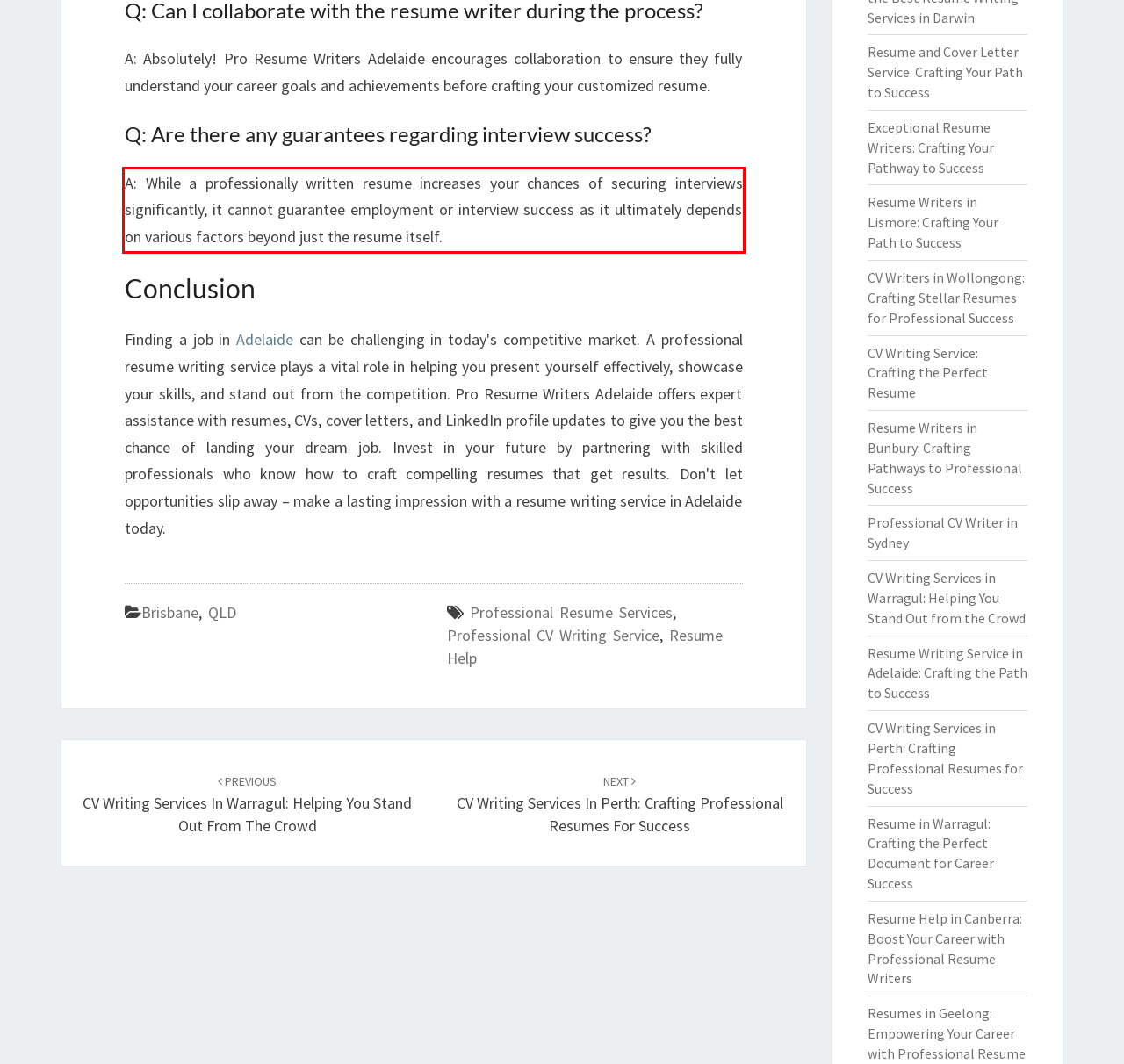You are looking at a screenshot of a webpage with a red rectangle bounding box. Use OCR to identify and extract the text content found inside this red bounding box.

A: While a professionally written resume increases your chances of securing interviews significantly, it cannot guarantee employment or interview success as it ultimately depends on various factors beyond just the resume itself.